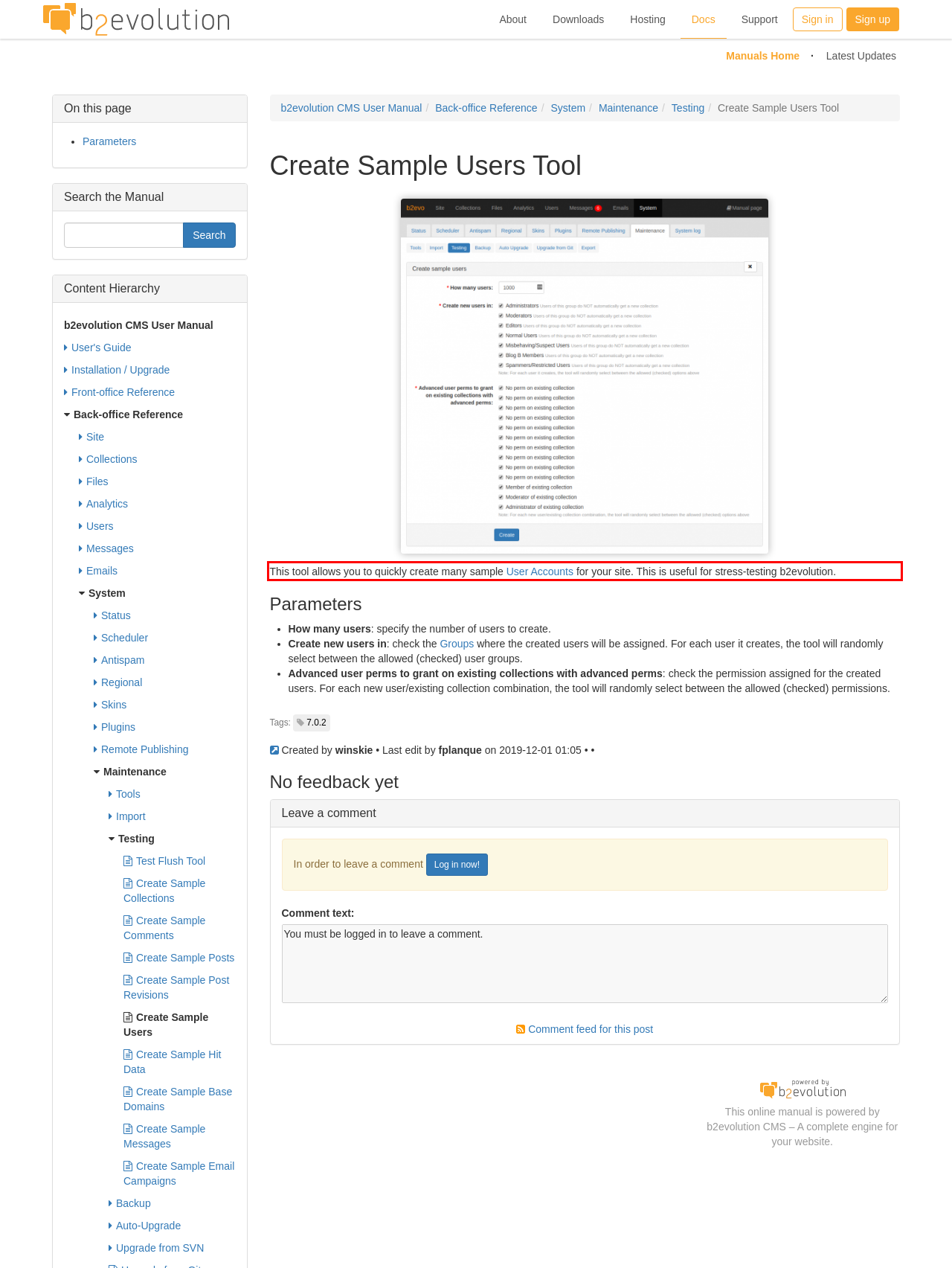Using the provided screenshot, read and generate the text content within the red-bordered area.

This tool allows you to quickly create many sample User Accounts for your site. This is useful for stress-testing b2evolution.